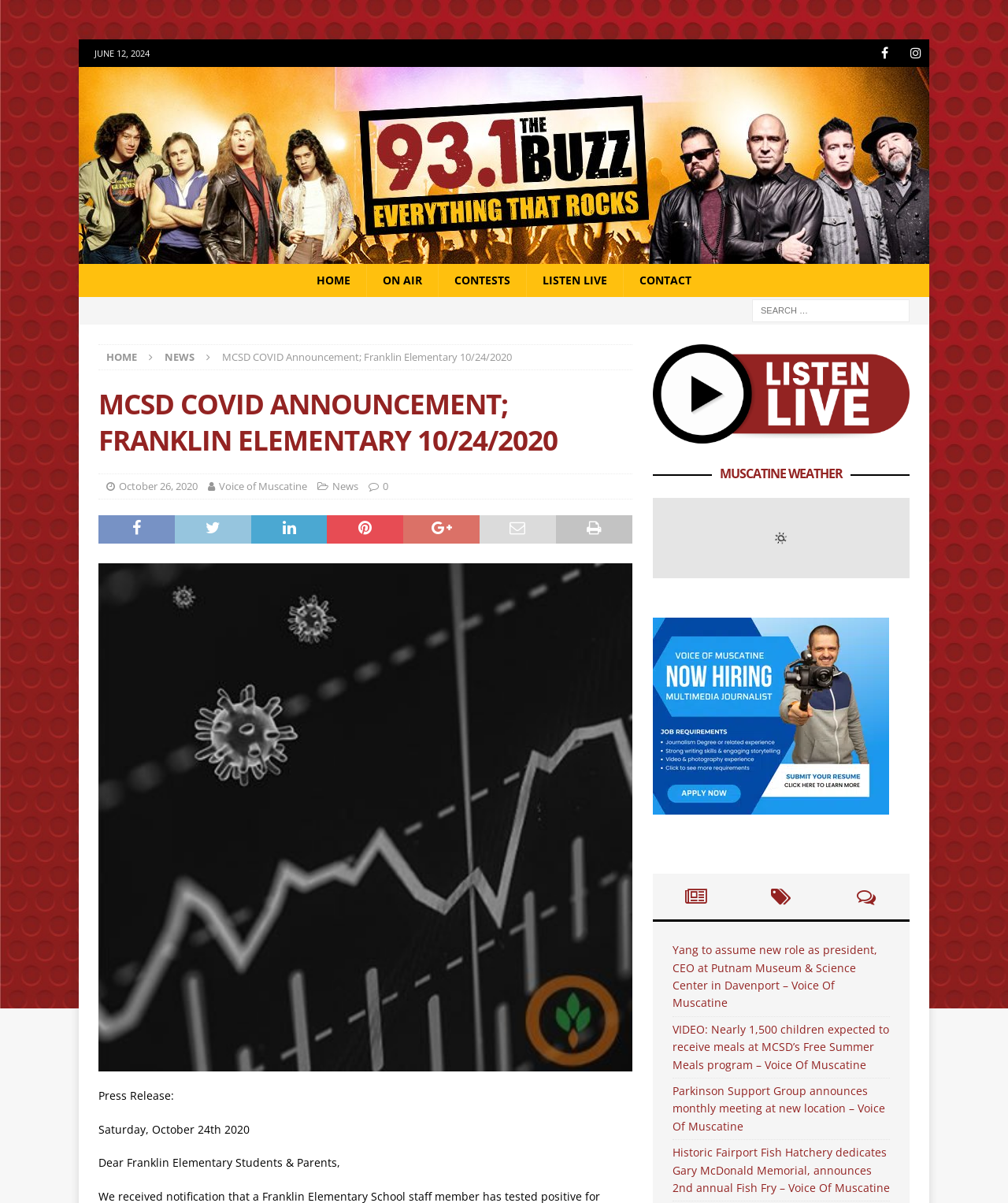What is the weather section title?
Please answer using one word or phrase, based on the screenshot.

MUSCATINE WEATHER